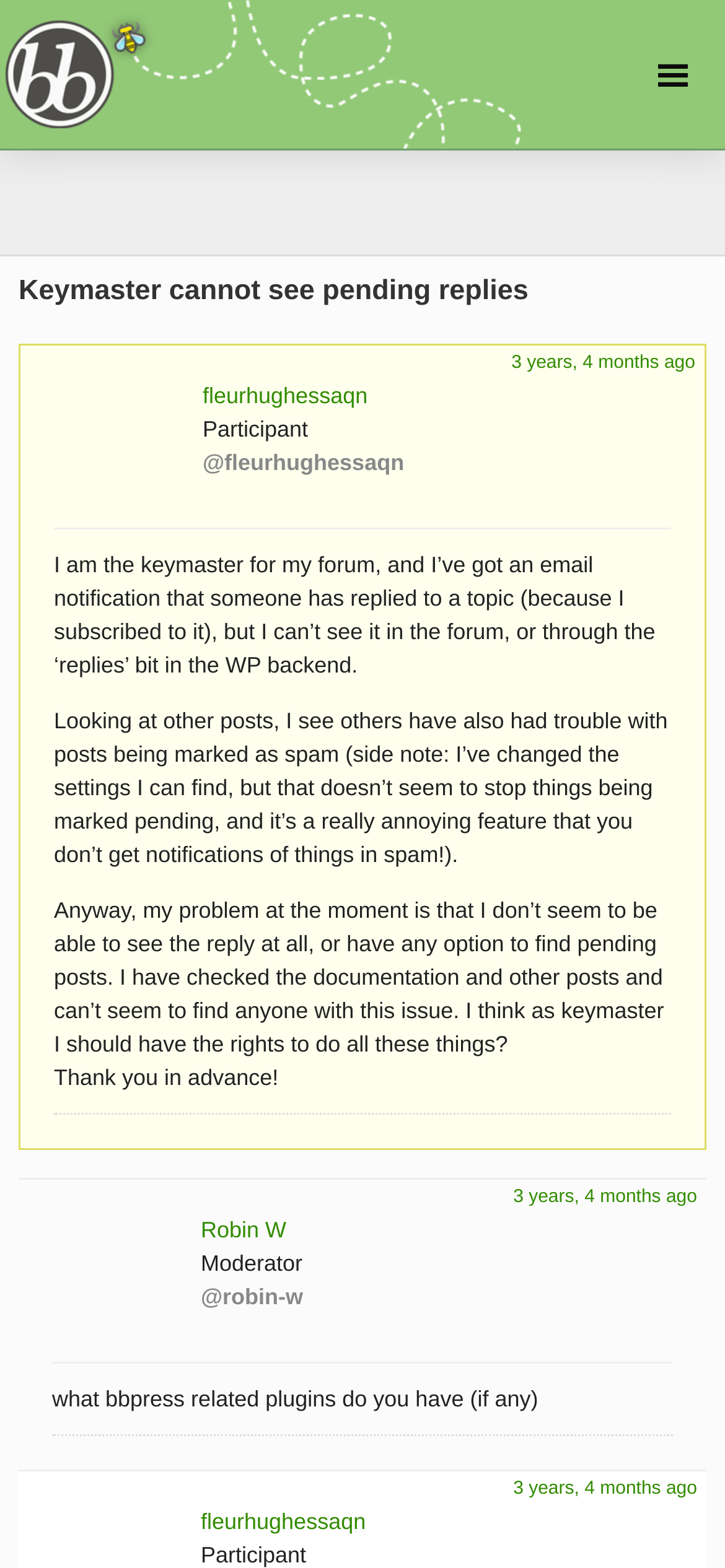Locate the bounding box coordinates of the clickable area needed to fulfill the instruction: "Visit the bbPress.org homepage".

[0.0, 0.009, 0.167, 0.083]